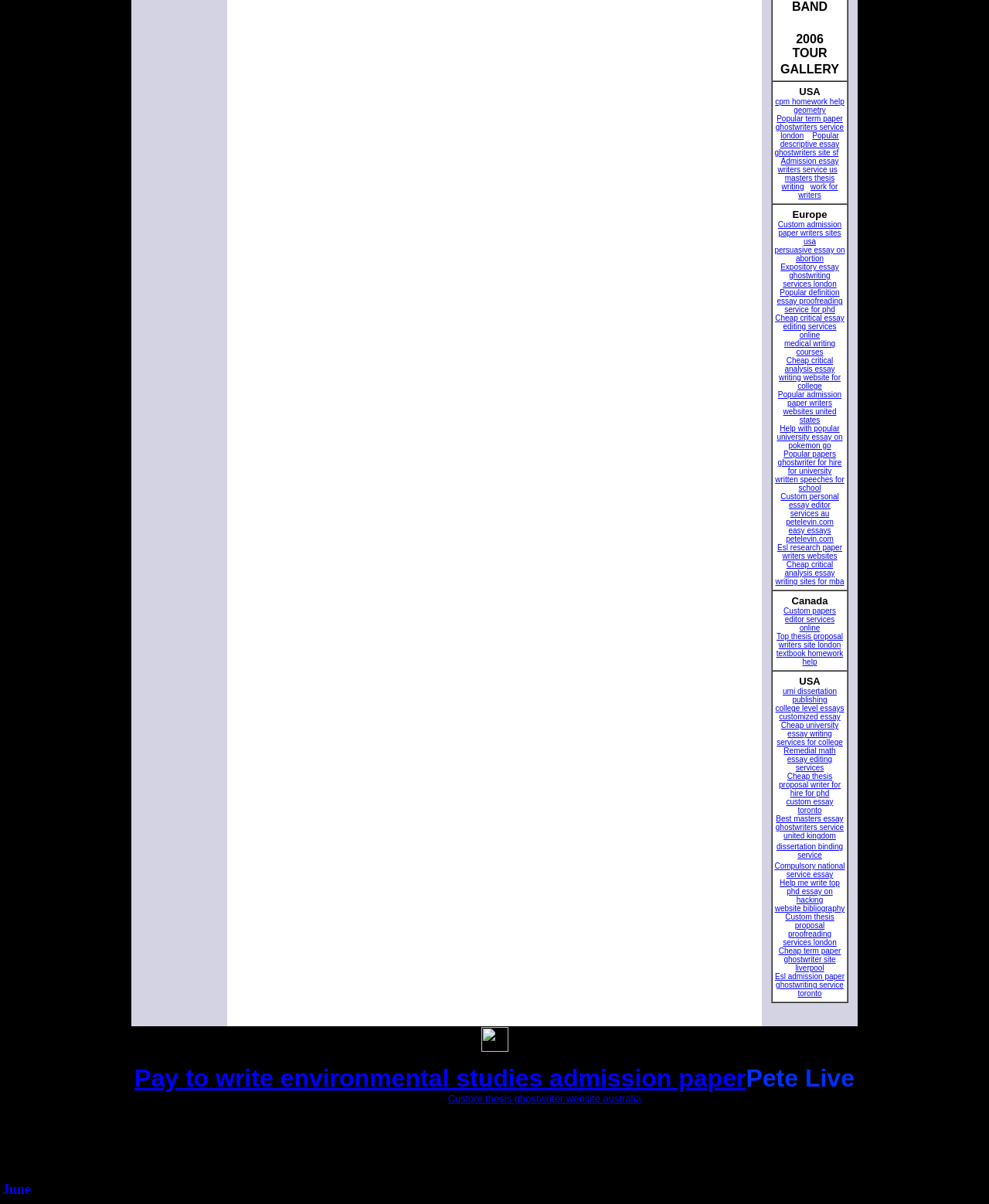Provide a brief response in the form of a single word or phrase:
What is the topic of the links in the first row?

USA homework help